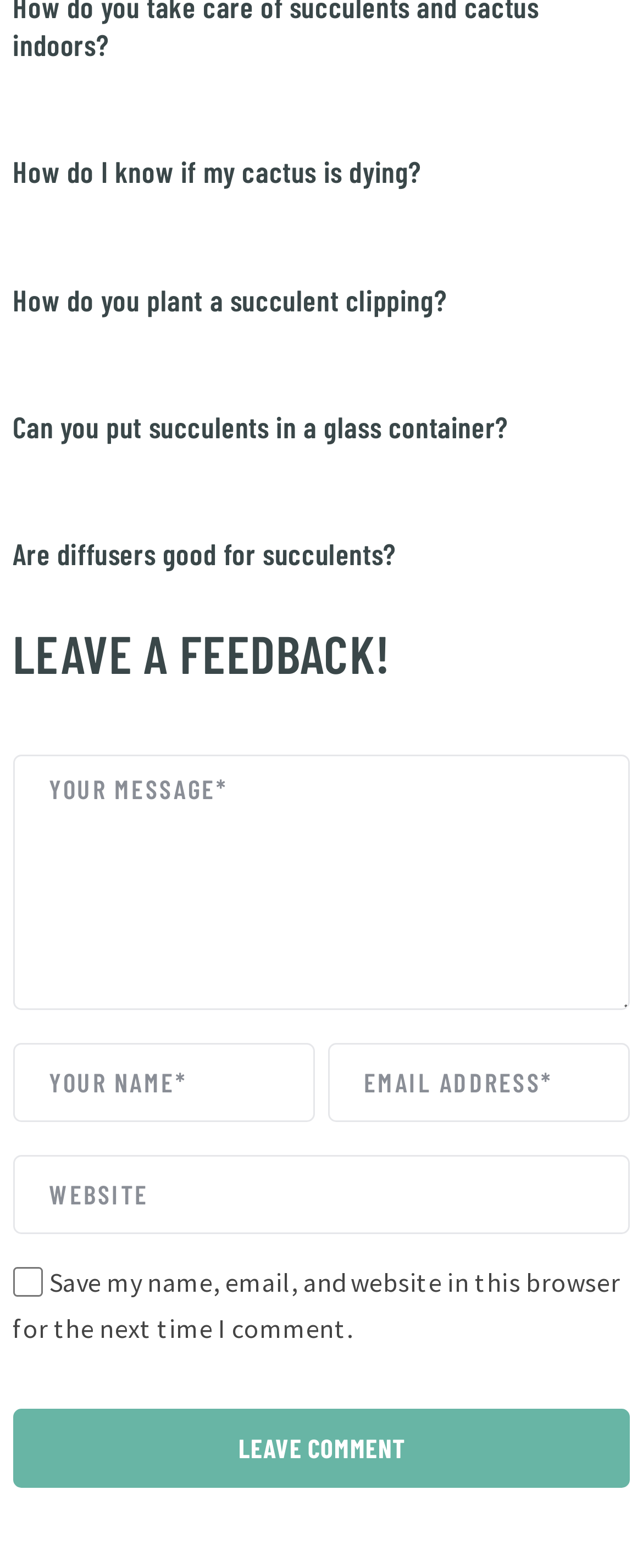Identify the coordinates of the bounding box for the element that must be clicked to accomplish the instruction: "Check the box to save your name and email for next time".

[0.02, 0.808, 0.066, 0.827]